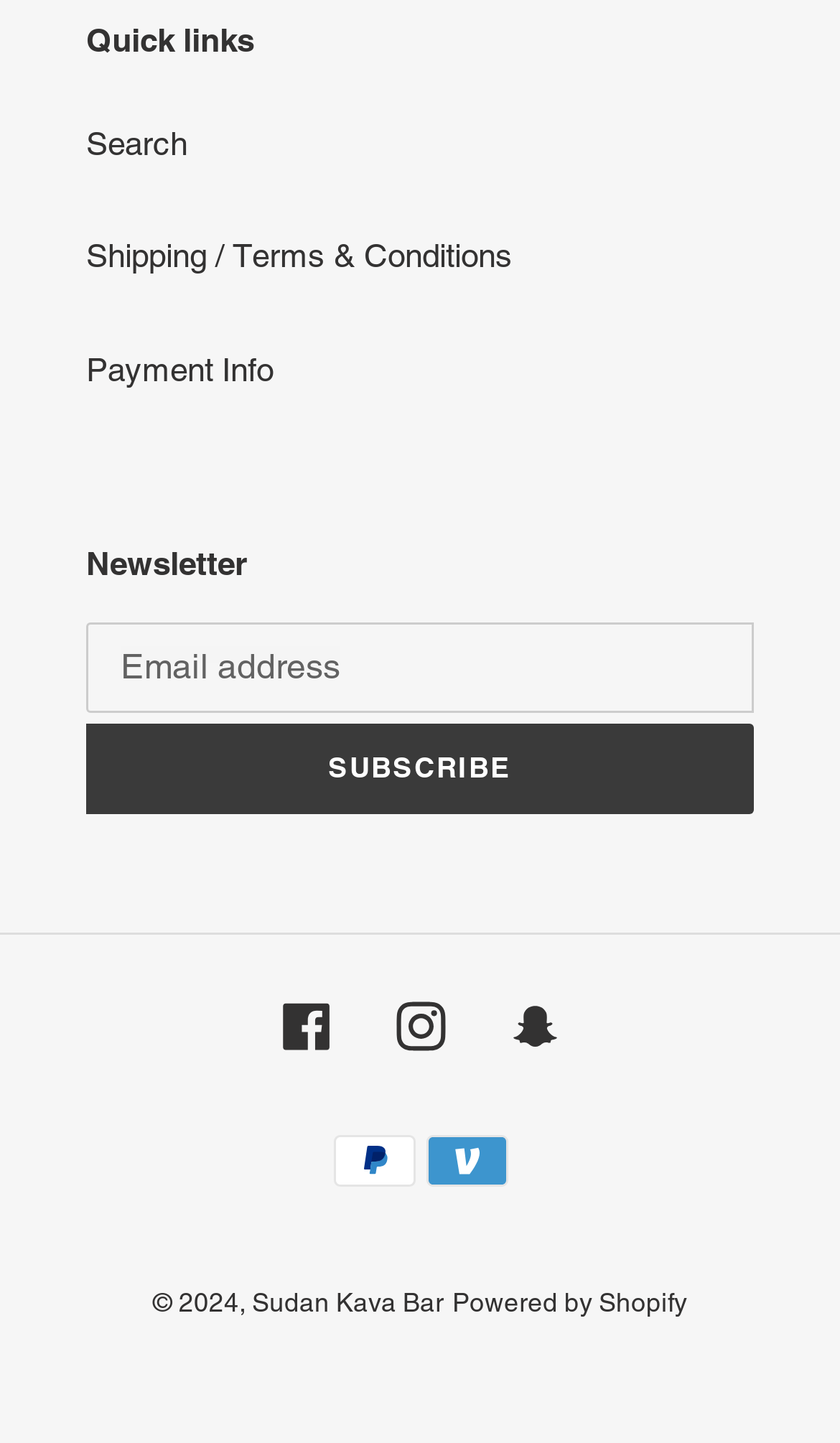Please identify the bounding box coordinates of the clickable area that will allow you to execute the instruction: "Subscribe to the newsletter".

[0.103, 0.501, 0.897, 0.564]